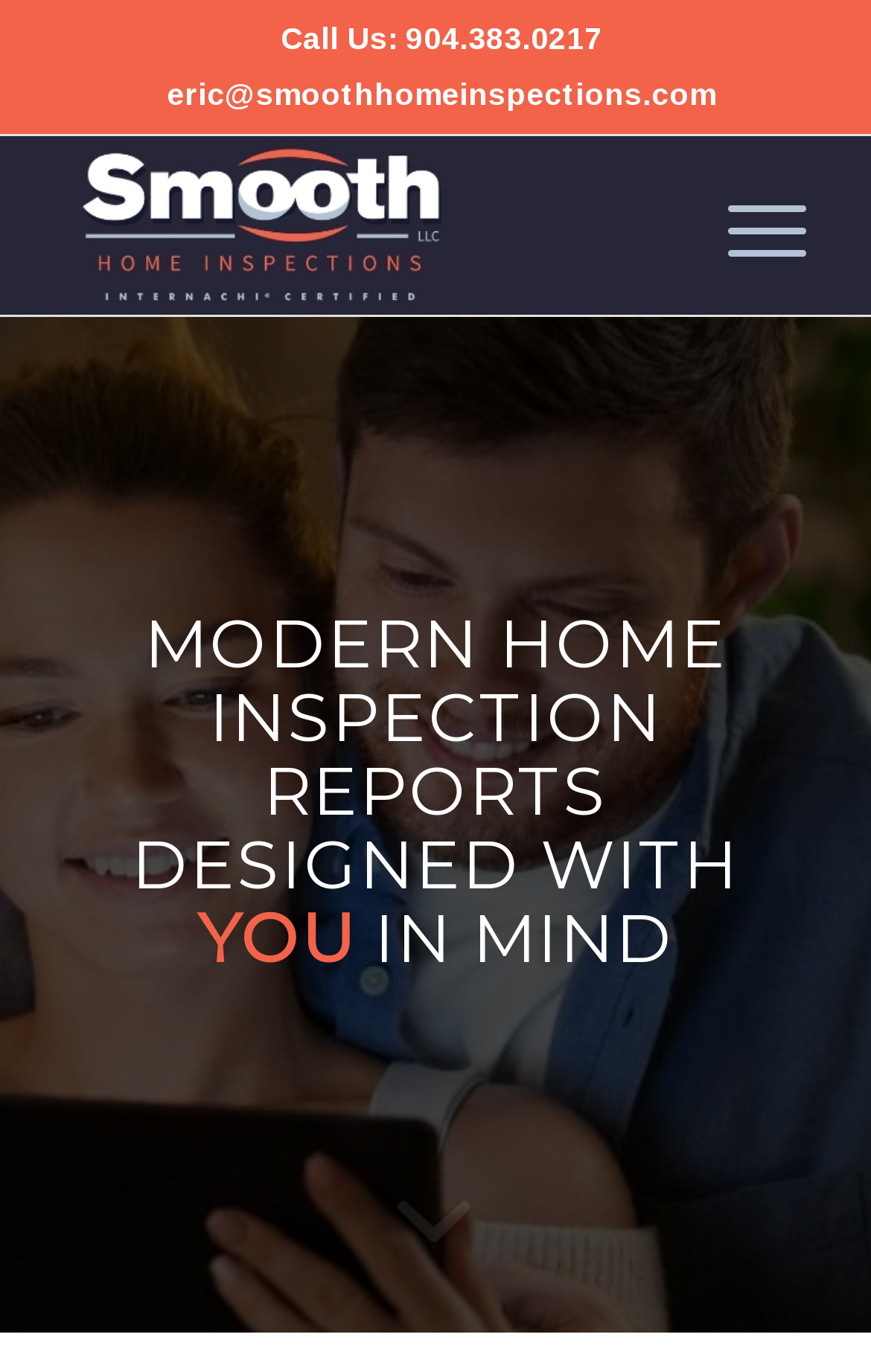What is the phone number to call?
Relying on the image, give a concise answer in one word or a brief phrase.

904.383.0217